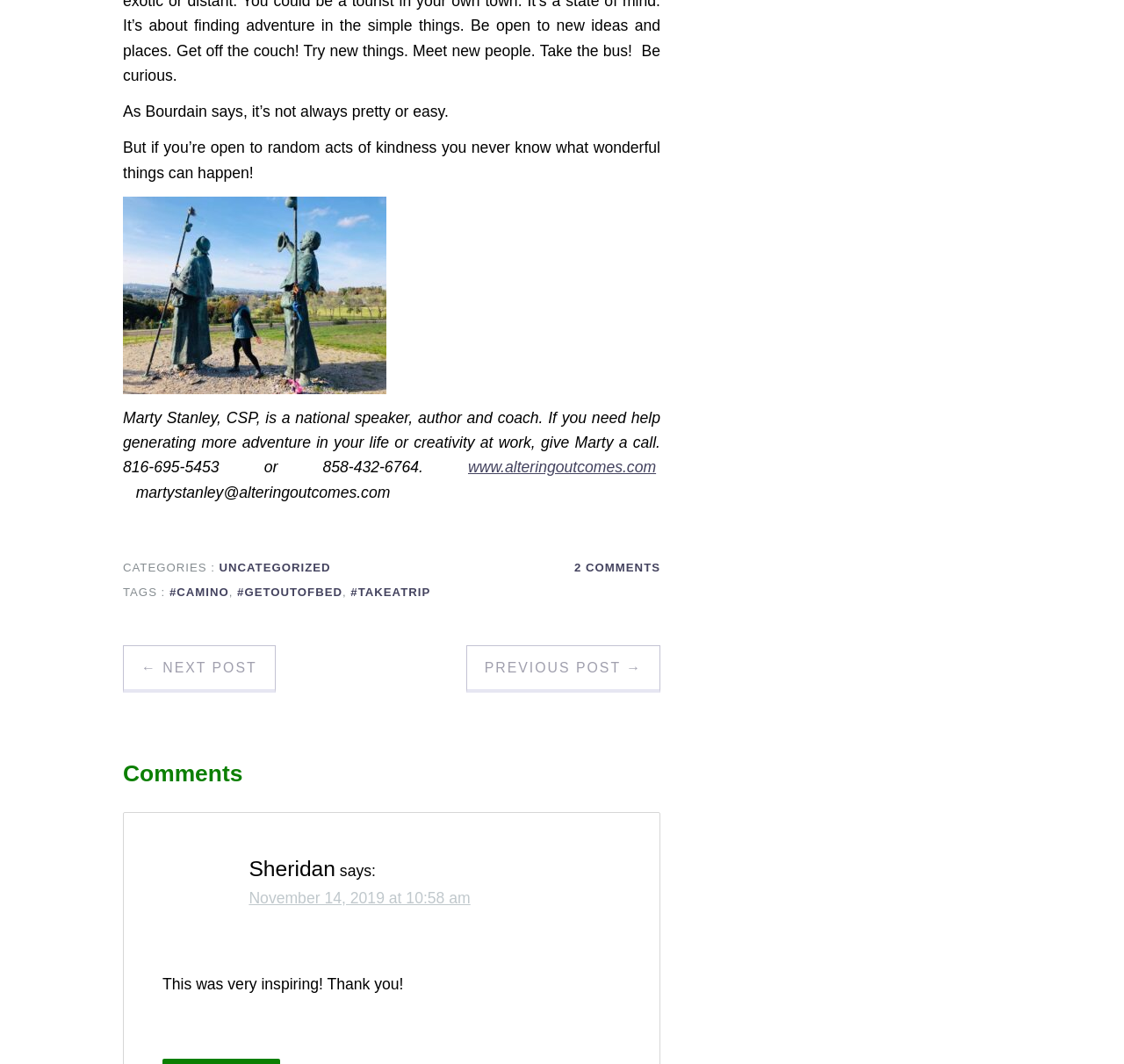Provide the bounding box coordinates of the area you need to click to execute the following instruction: "go to the next post".

[0.109, 0.607, 0.245, 0.651]